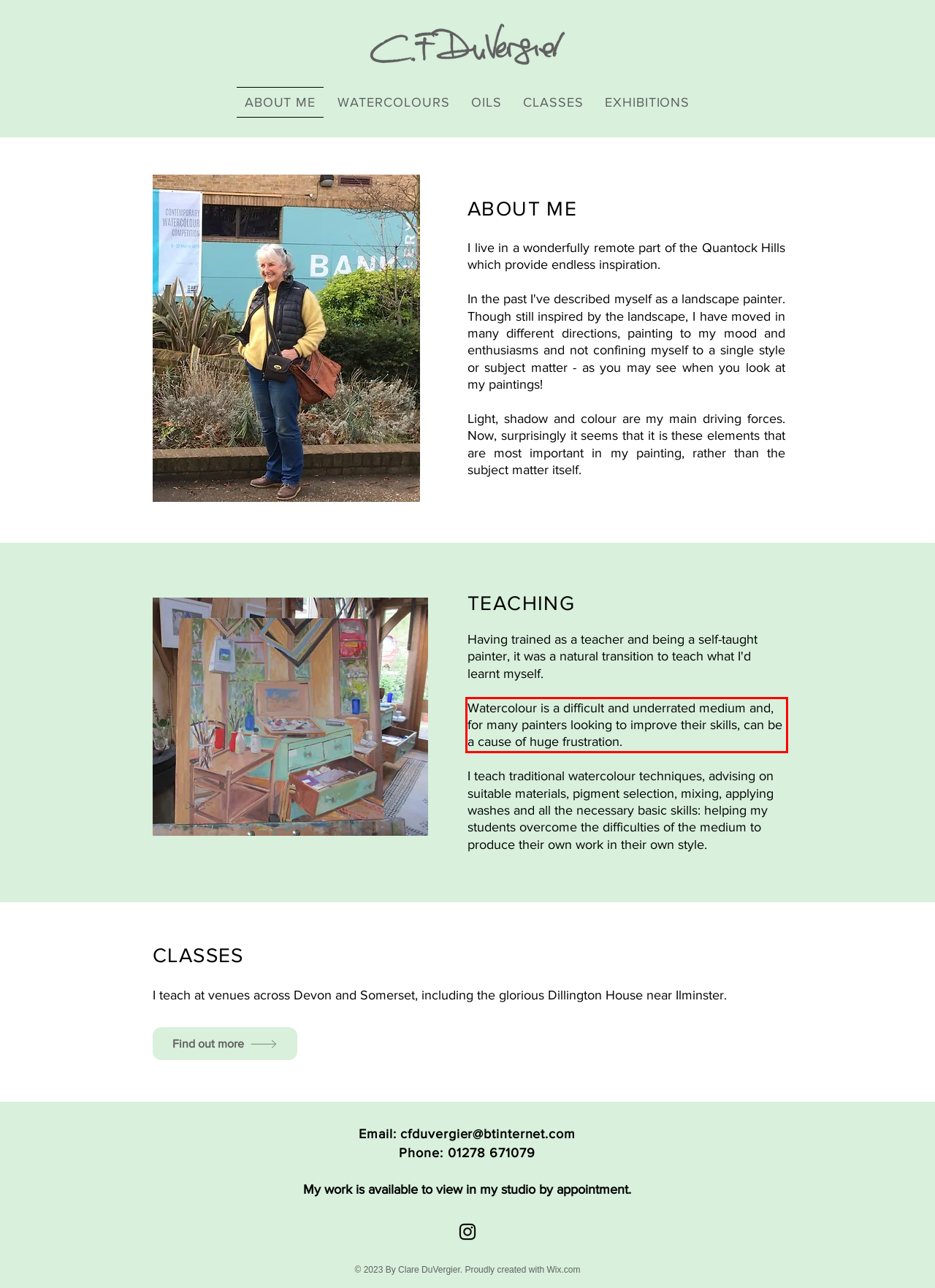Within the screenshot of a webpage, identify the red bounding box and perform OCR to capture the text content it contains.

Watercolour is a difficult and underrated medium and, for many painters looking to improve their skills, can be a cause of huge frustration.